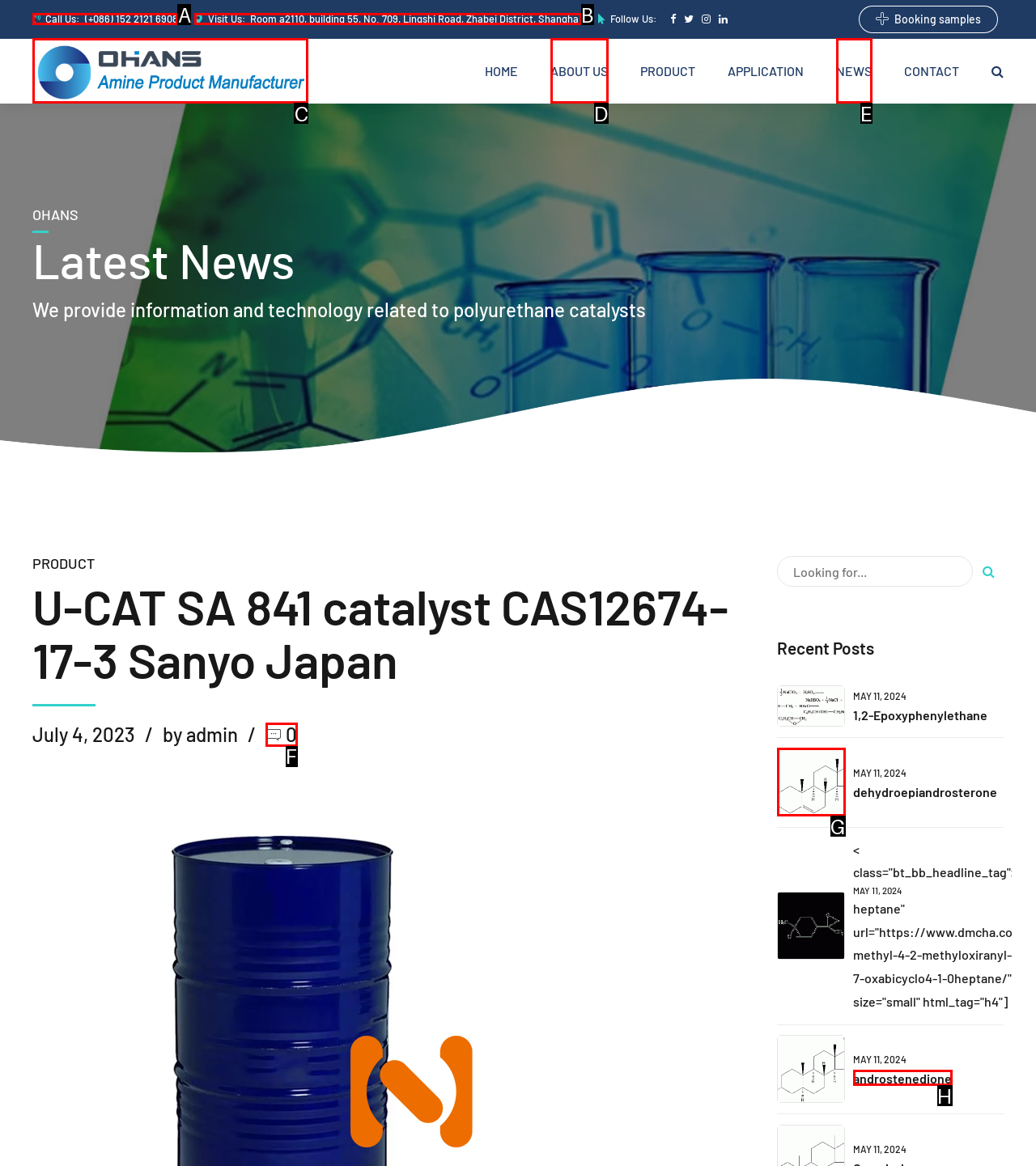Select the letter that corresponds to the UI element described as: androstenedione
Answer by providing the letter from the given choices.

H